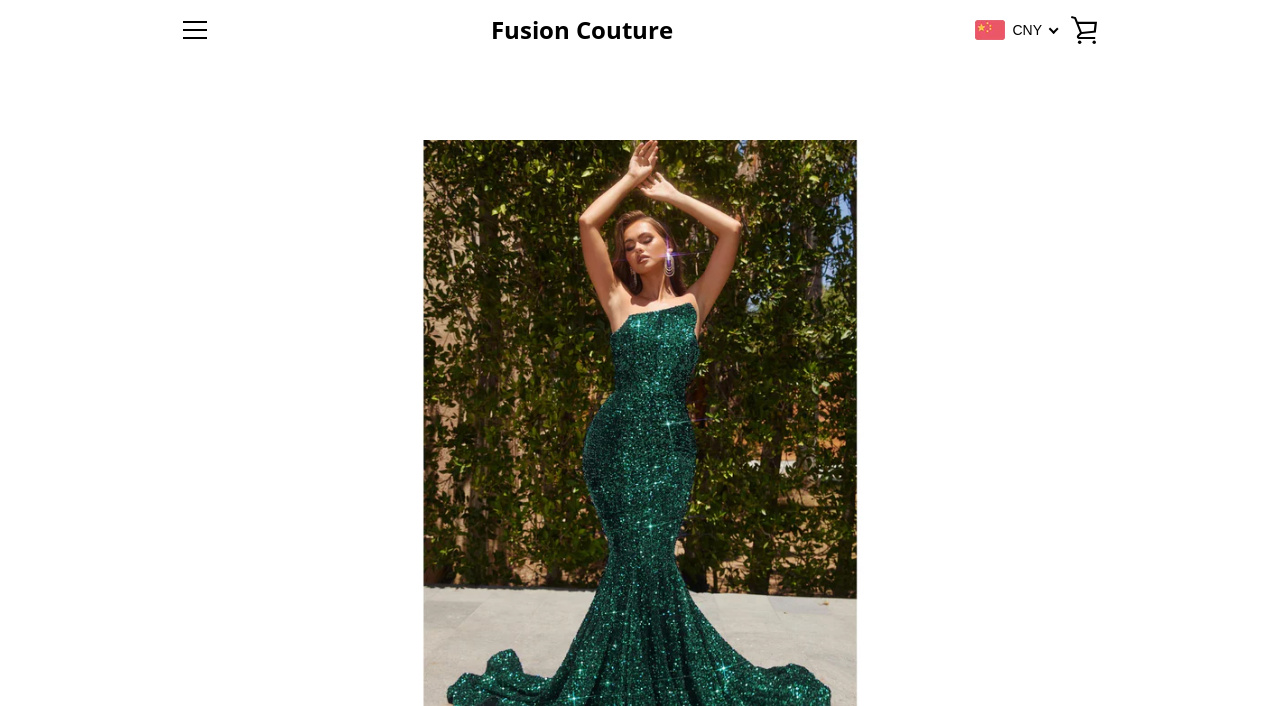What is the name of the dress?
Please provide a single word or phrase as your answer based on the screenshot.

Mermaid dress